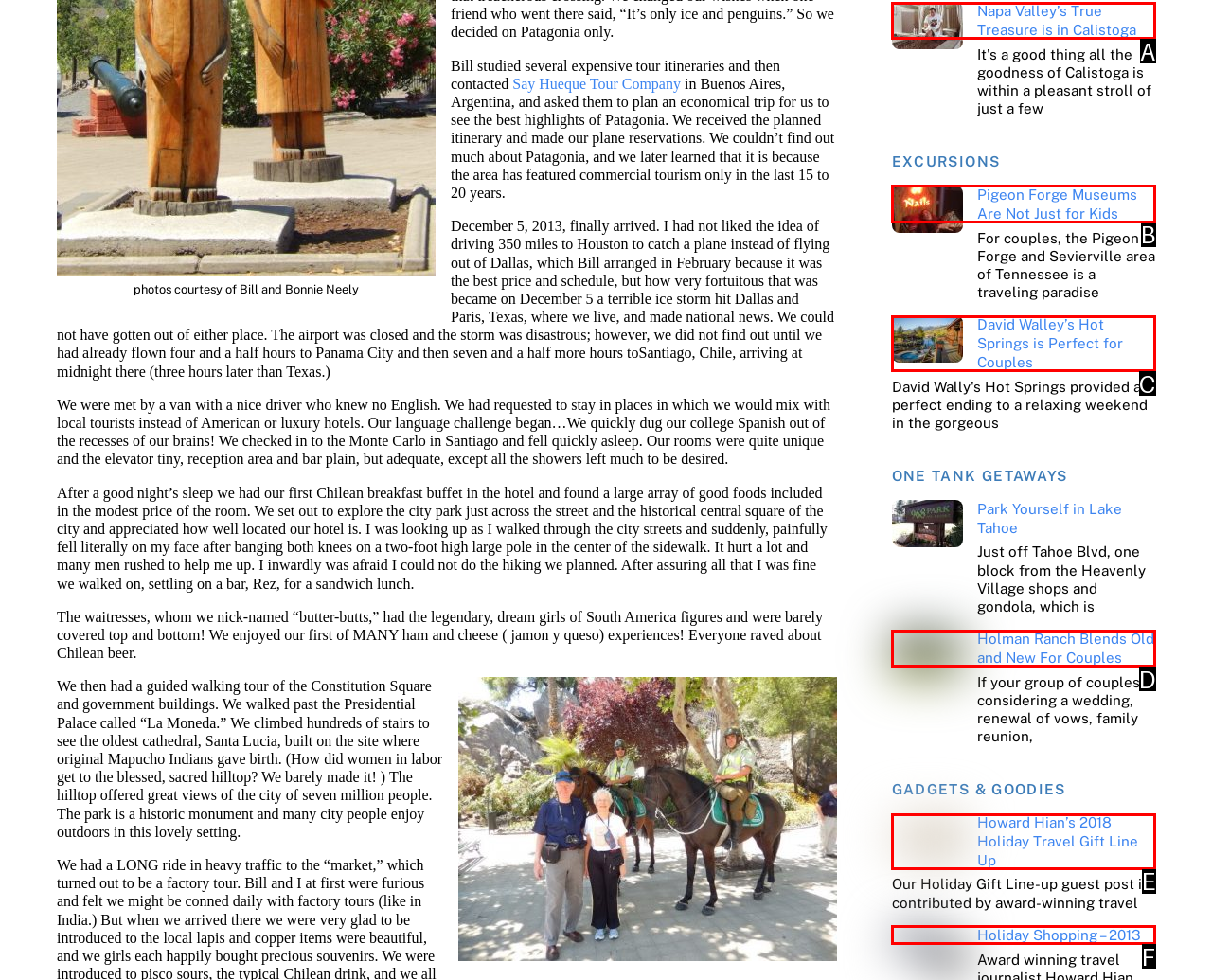Select the option that matches the description: Holiday Shopping – 2013. Answer with the letter of the correct option directly.

F